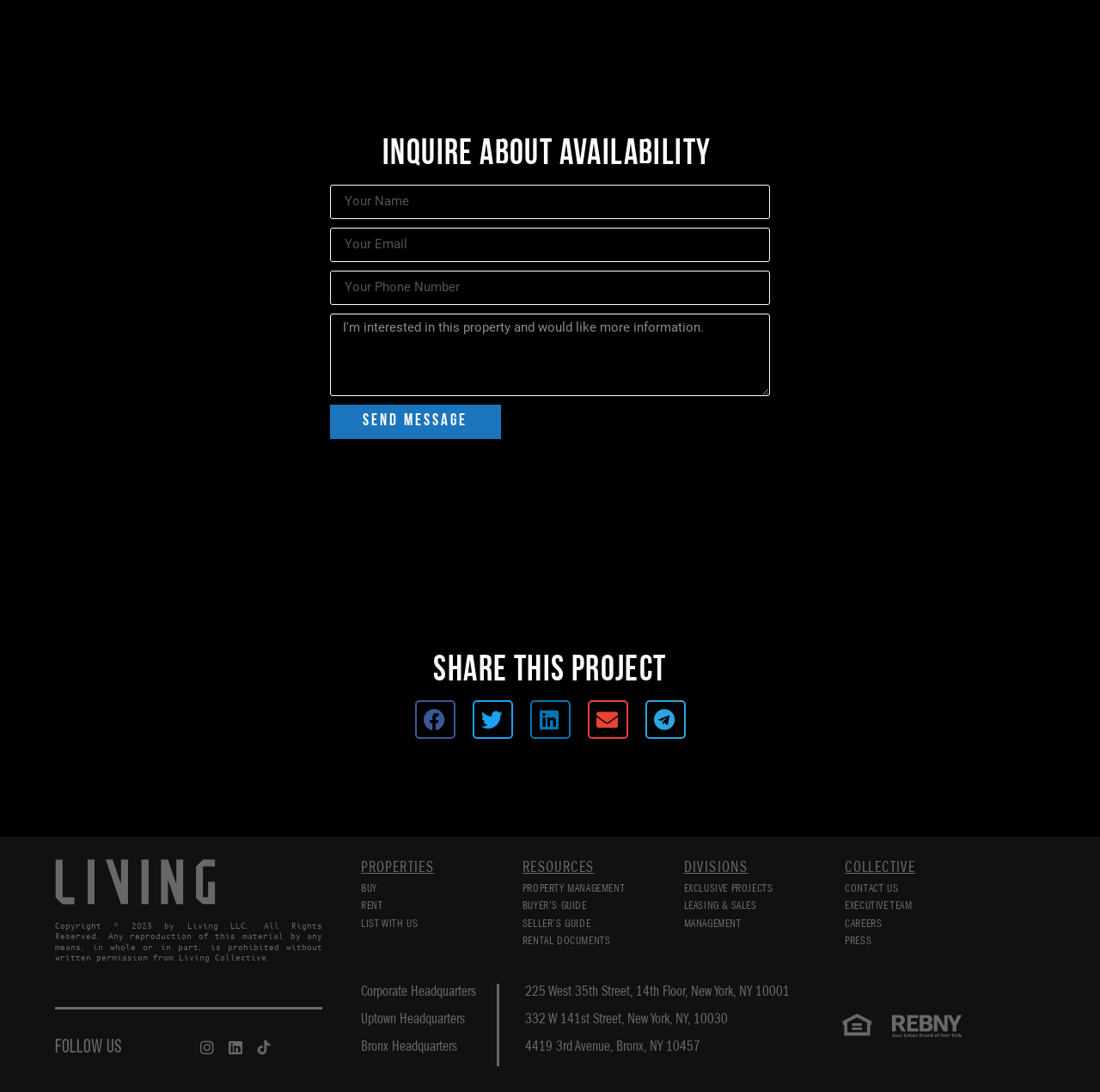Locate the bounding box coordinates of the segment that needs to be clicked to meet this instruction: "View properties".

[0.328, 0.787, 0.475, 0.802]